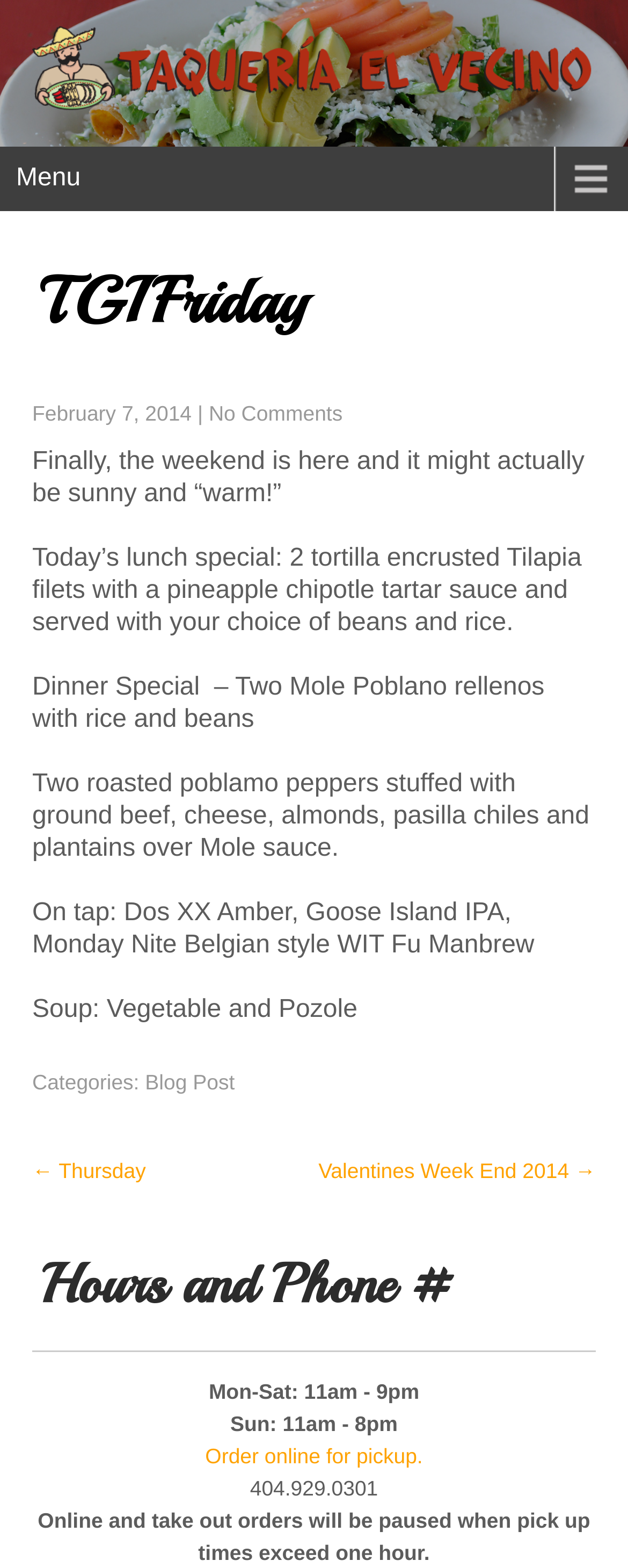Based on the element description Valentines Week End 2014 →, identify the bounding box coordinates for the UI element. The coordinates should be in the format (top-left x, top-left y, bottom-right x, bottom-right y) and within the 0 to 1 range.

[0.507, 0.739, 0.949, 0.755]